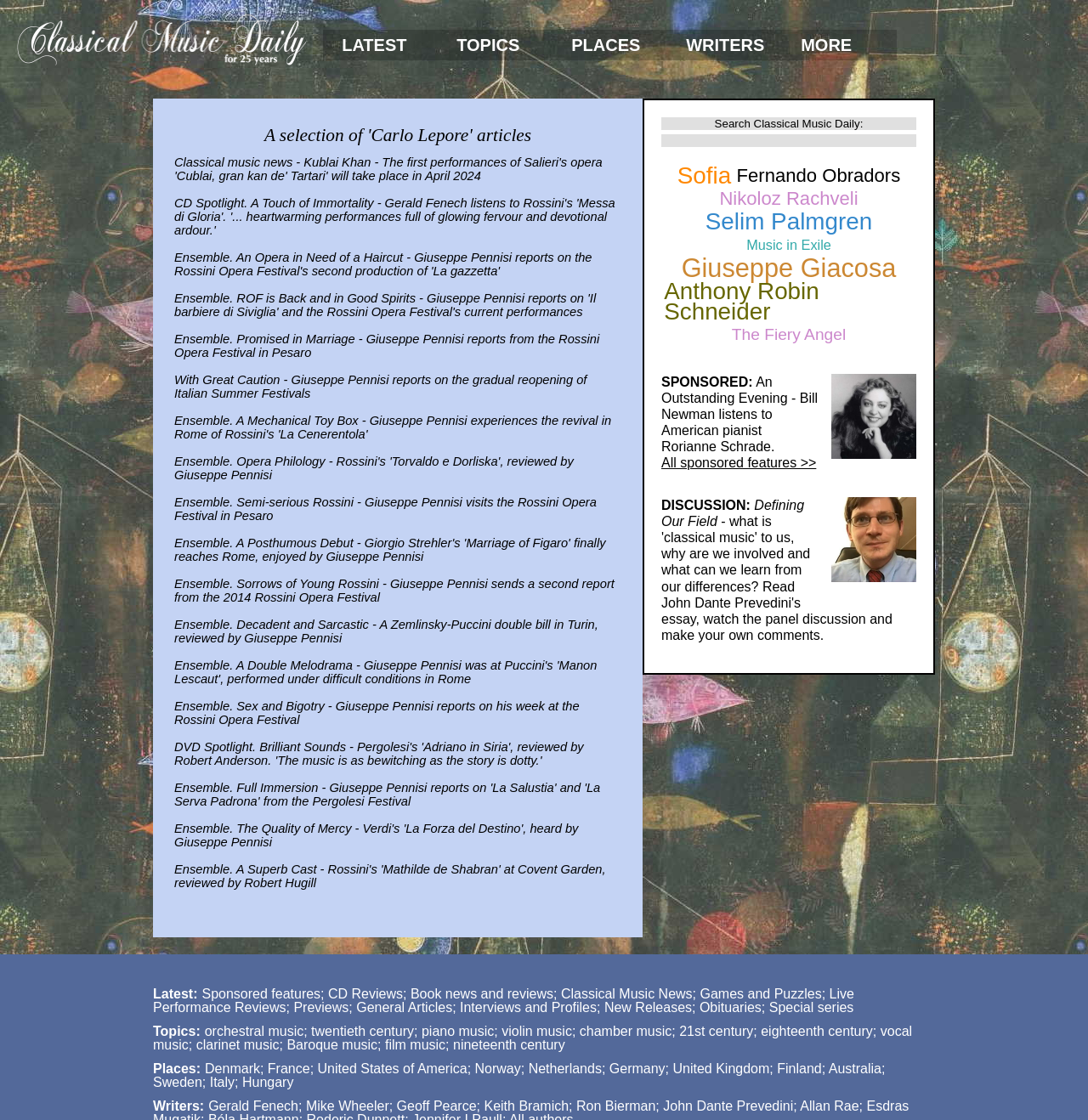Please provide a comprehensive response to the question based on the details in the image: How many links are there under 'A selection of Carlo Lepore articles'?

Under the heading 'A selection of Carlo Lepore articles', there are 20 links to different articles. These links are listed vertically and each link has a brief description of the article.